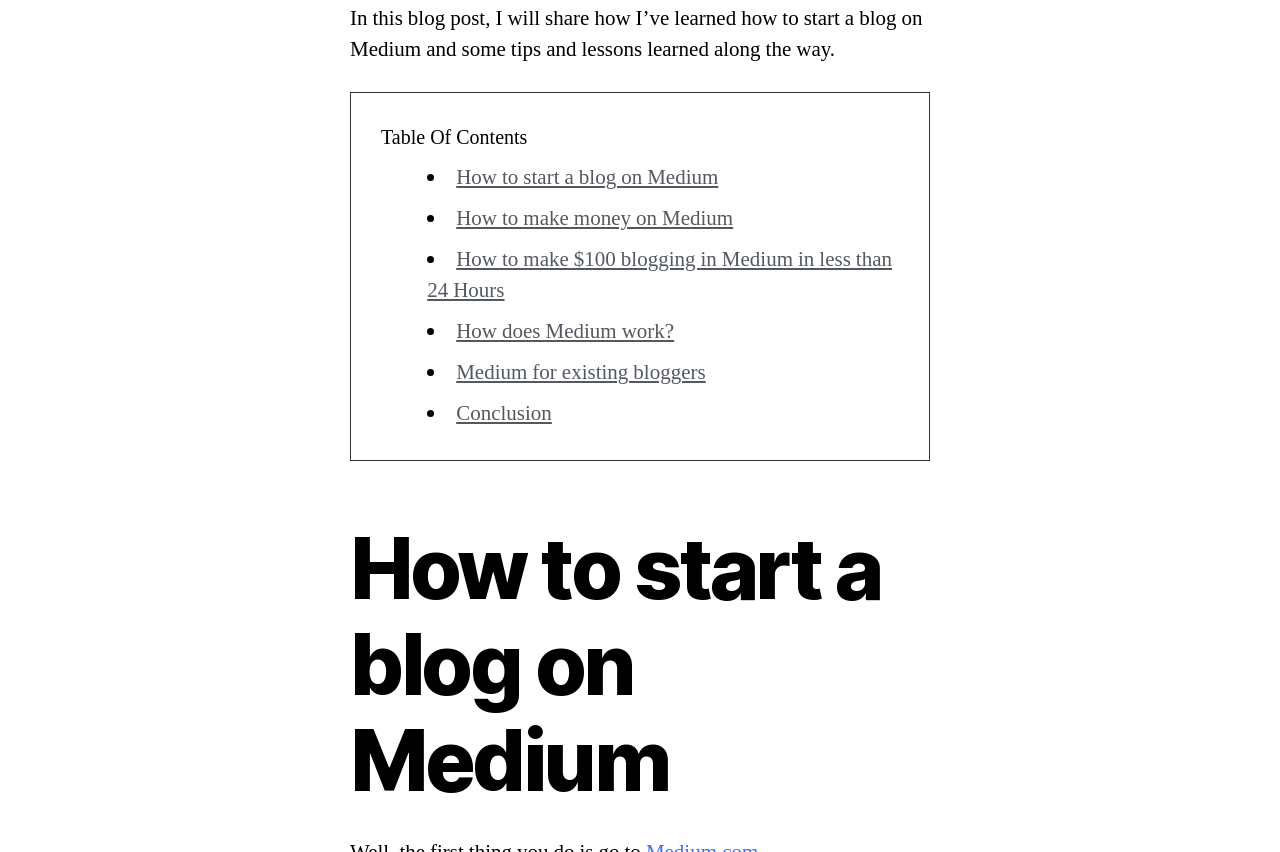Using floating point numbers between 0 and 1, provide the bounding box coordinates in the format (top-left x, top-left y, bottom-right x, bottom-right y). Locate the UI element described here: Medium for existing bloggers

[0.356, 0.422, 0.551, 0.453]